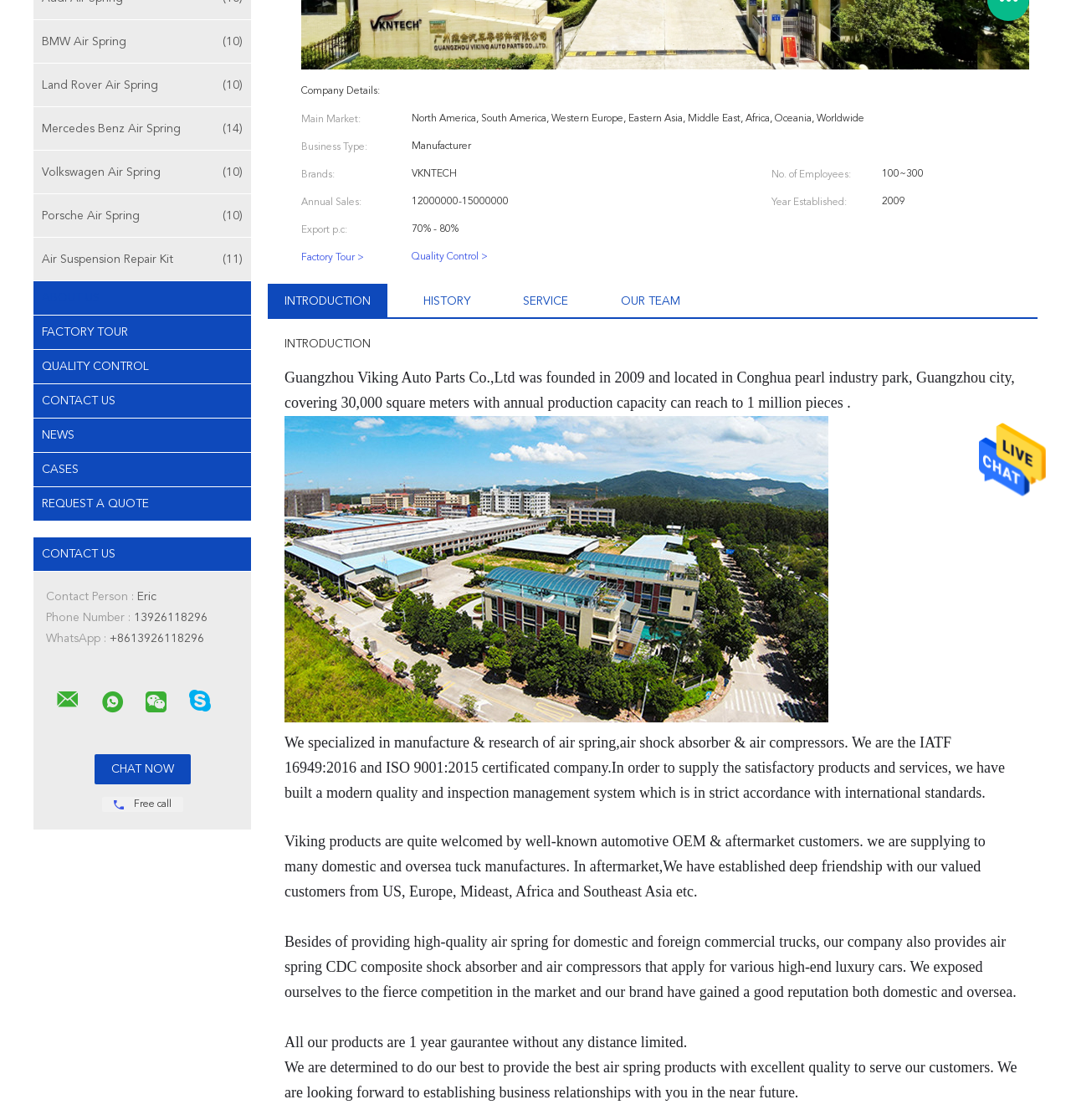Identify the bounding box coordinates for the UI element described as: "Service".

[0.488, 0.255, 0.53, 0.283]